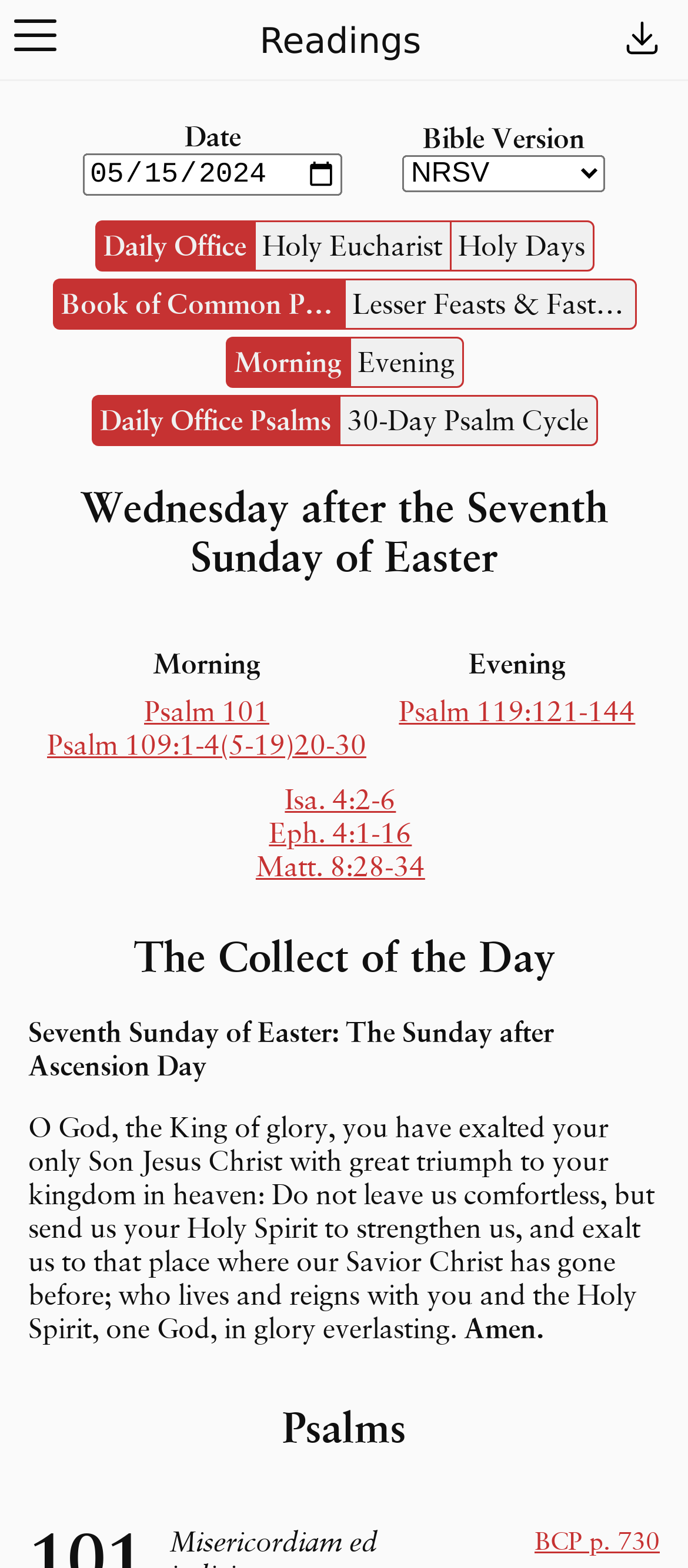Using the given element description, provide the bounding box coordinates (top-left x, top-left y, bottom-right x, bottom-right y) for the corresponding UI element in the screenshot: Psalm 119:121-144

[0.58, 0.445, 0.923, 0.466]